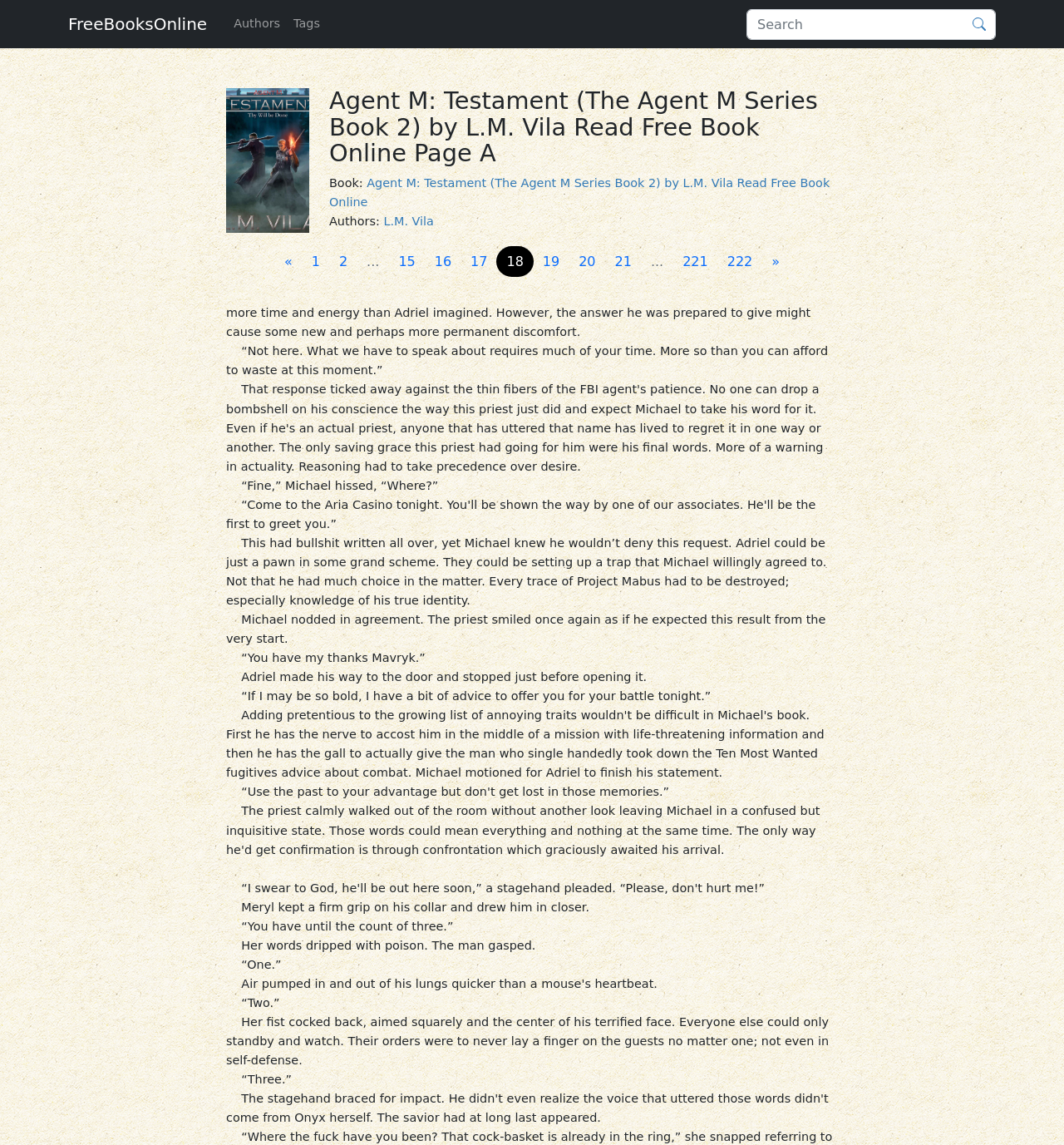Please identify the bounding box coordinates of the clickable area that will fulfill the following instruction: "Go to page 2". The coordinates should be in the format of four float numbers between 0 and 1, i.e., [left, top, right, bottom].

[0.309, 0.215, 0.336, 0.242]